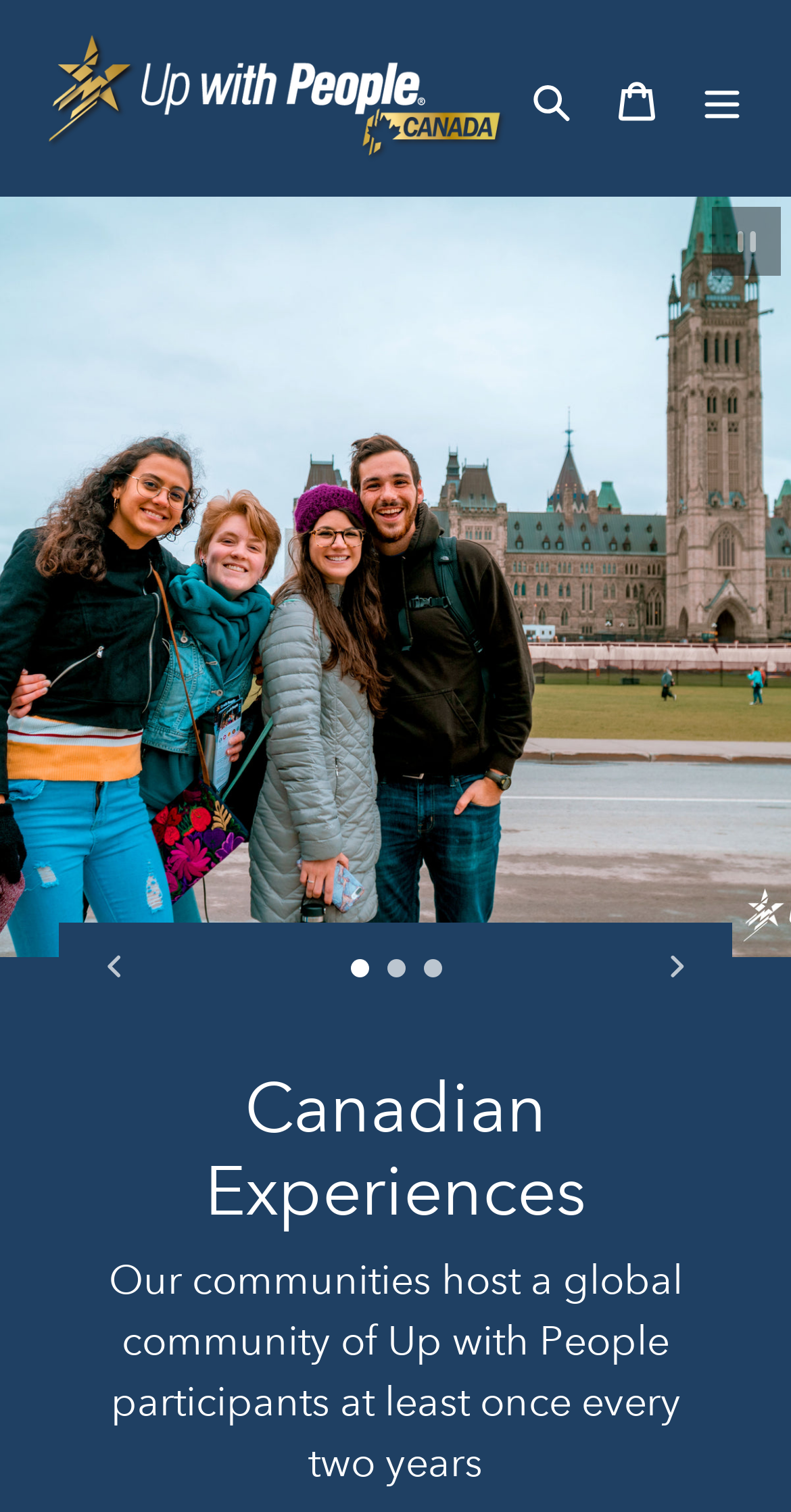Determine the coordinates of the bounding box that should be clicked to complete the instruction: "Pause the slideshow". The coordinates should be represented by four float numbers between 0 and 1: [left, top, right, bottom].

[0.887, 0.131, 1.0, 0.19]